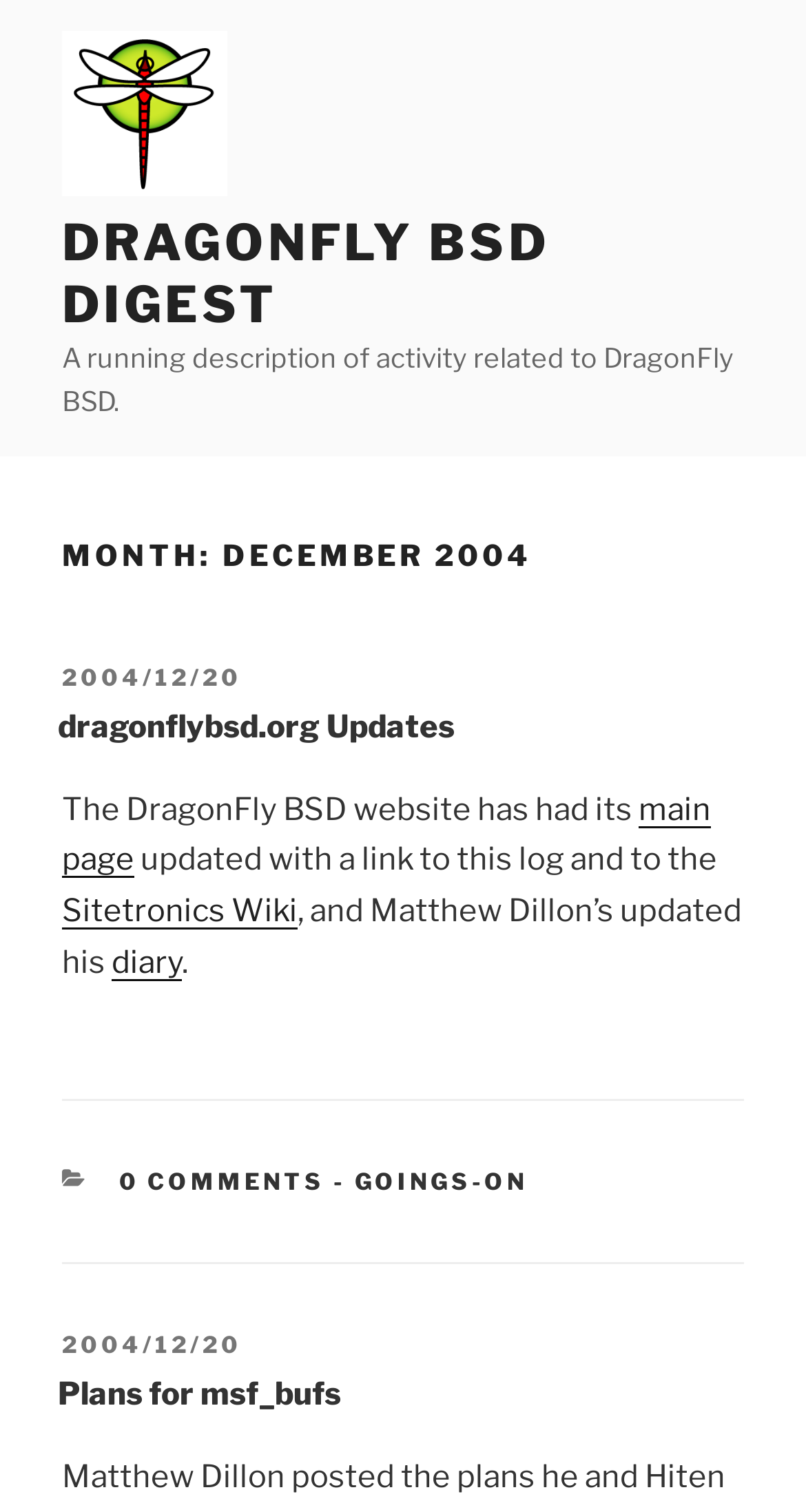Could you identify the text that serves as the heading for this webpage?

MONTH: DECEMBER 2004